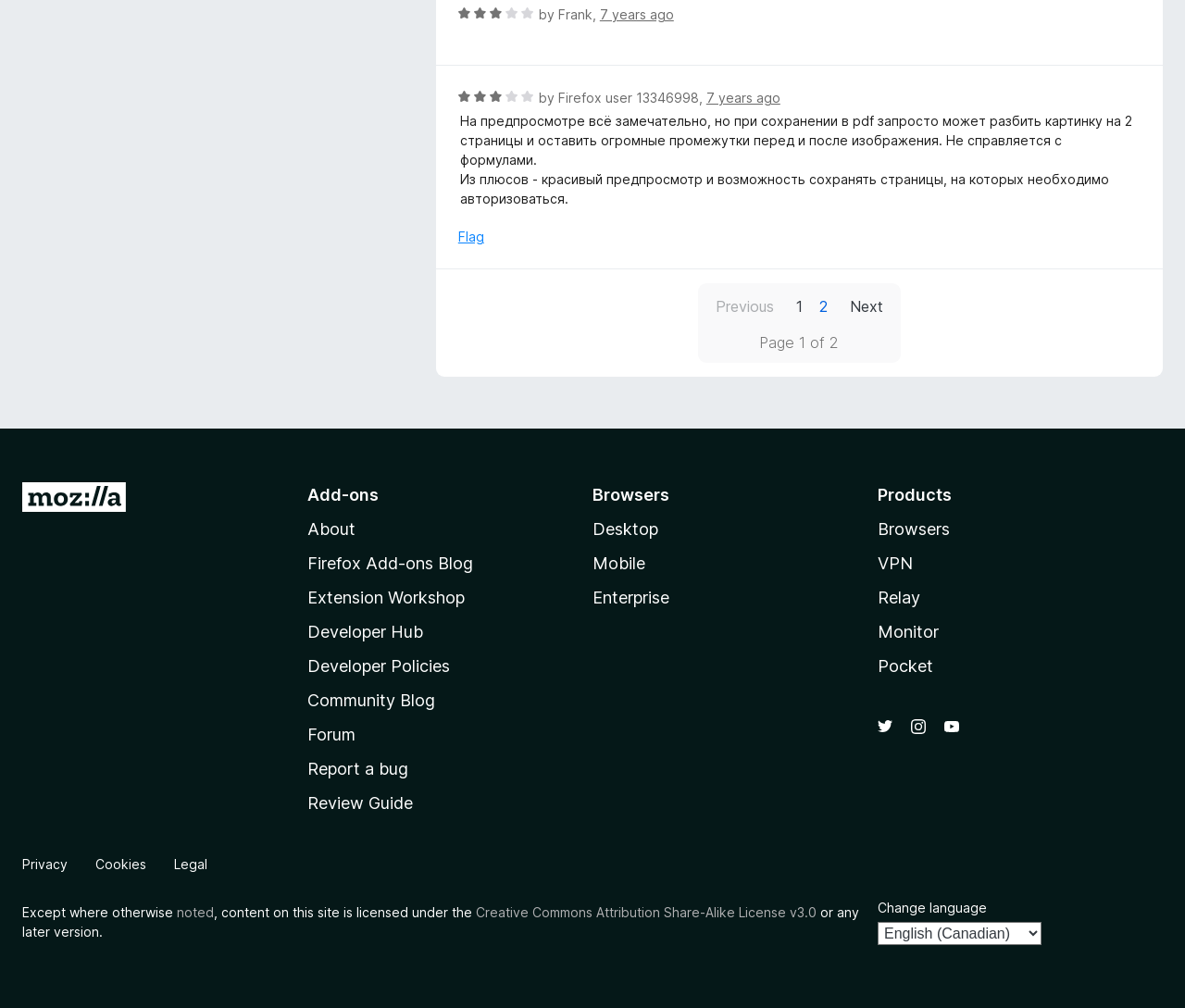Find the bounding box coordinates of the clickable area that will achieve the following instruction: "View previous page".

[0.597, 0.29, 0.66, 0.319]